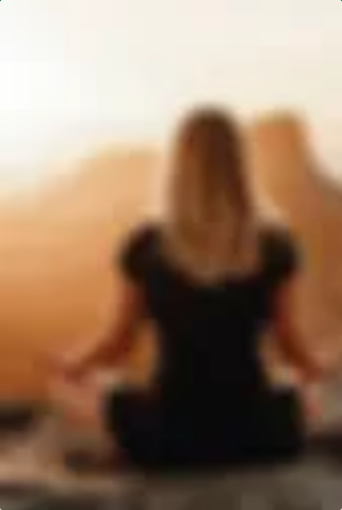What is the environment surrounding the person?
Provide a concise answer using a single word or phrase based on the image.

Tranquil